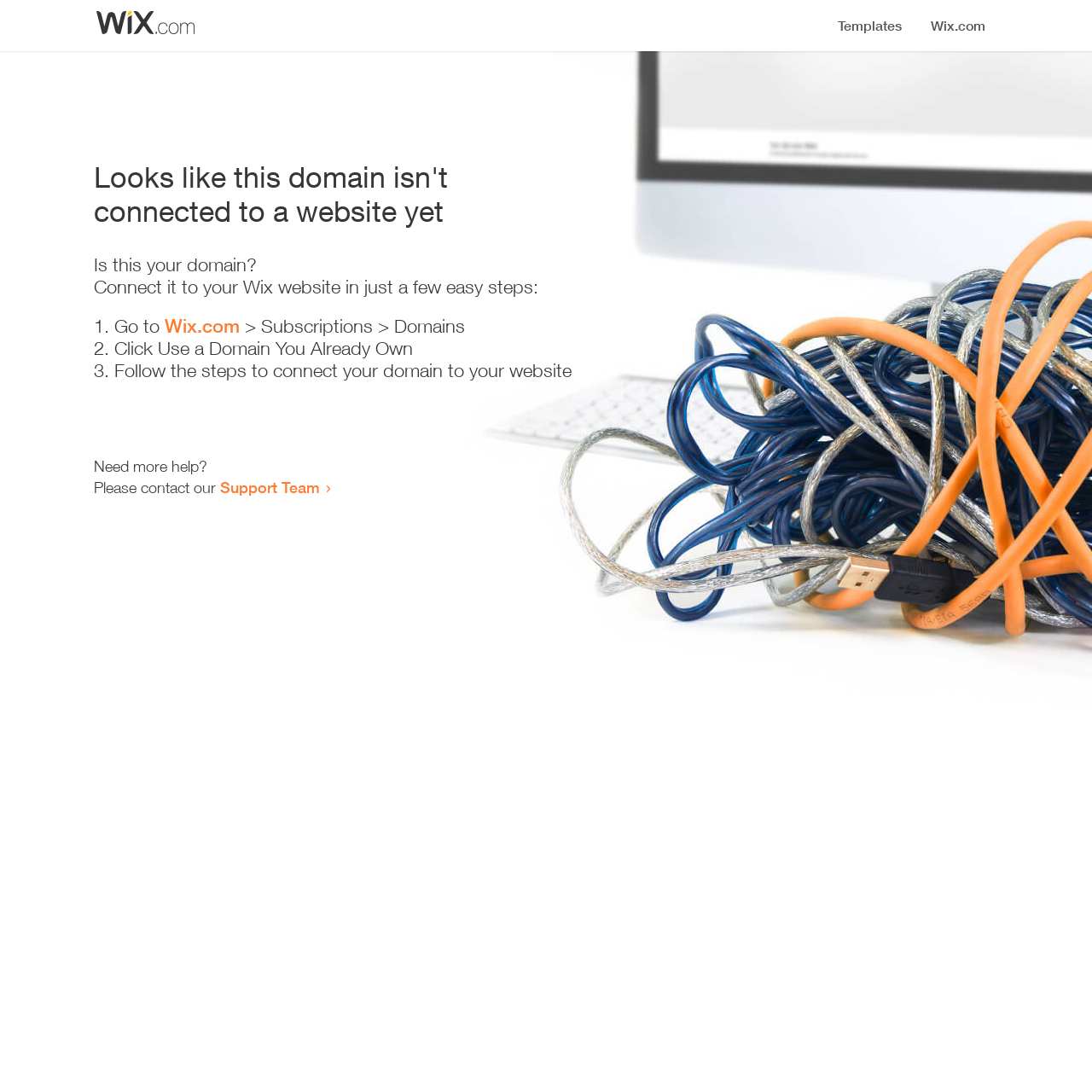How many steps are required to connect the domain to a website?
Provide a well-explained and detailed answer to the question.

The webpage provides a list of instructions to connect the domain to a website, which consists of three steps: going to Wix.com, clicking 'Use a Domain You Already Own', and following the steps to connect the domain to the website.